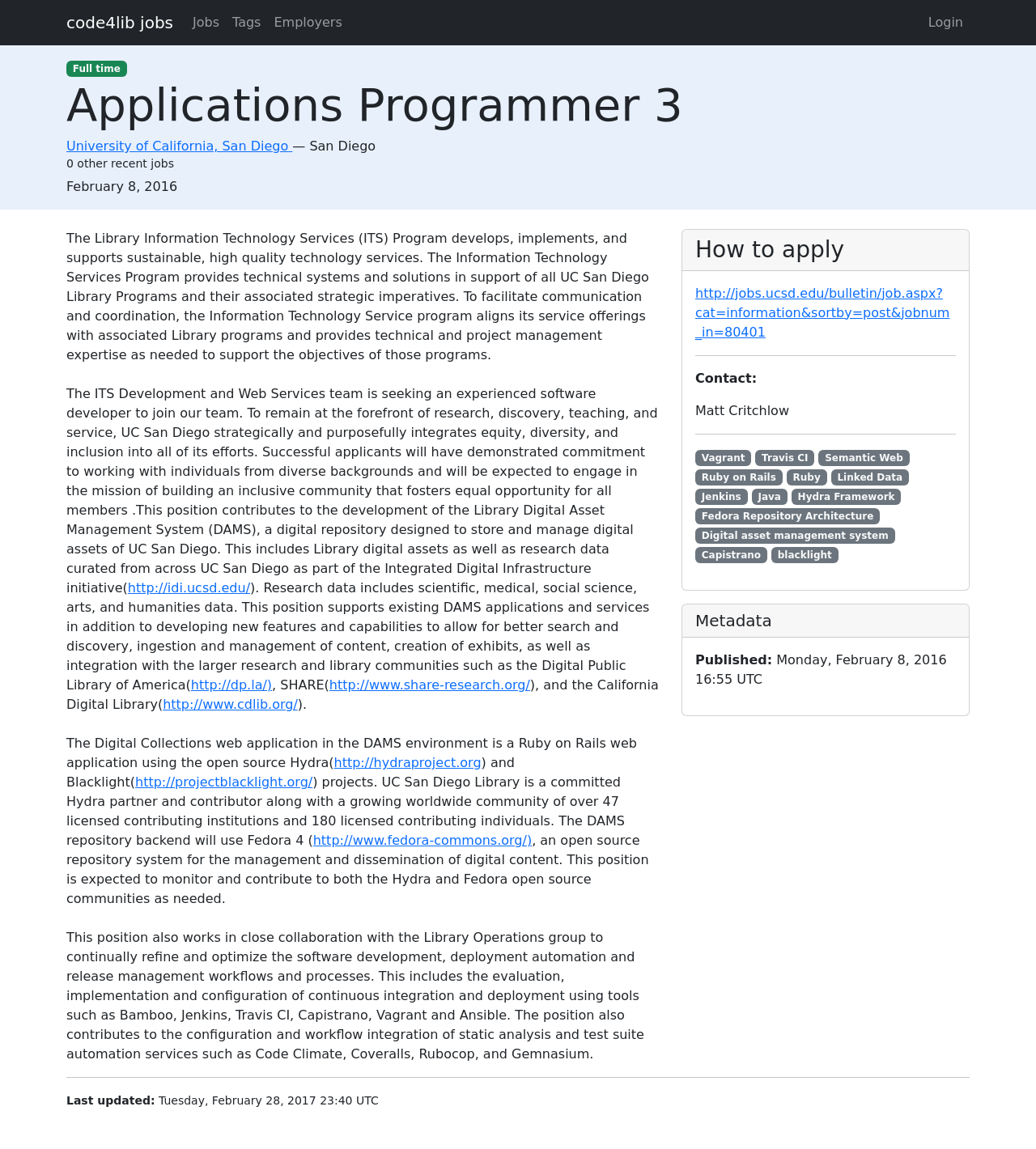Find the bounding box coordinates of the clickable area that will achieve the following instruction: "Apply for the job".

[0.671, 0.248, 0.917, 0.296]